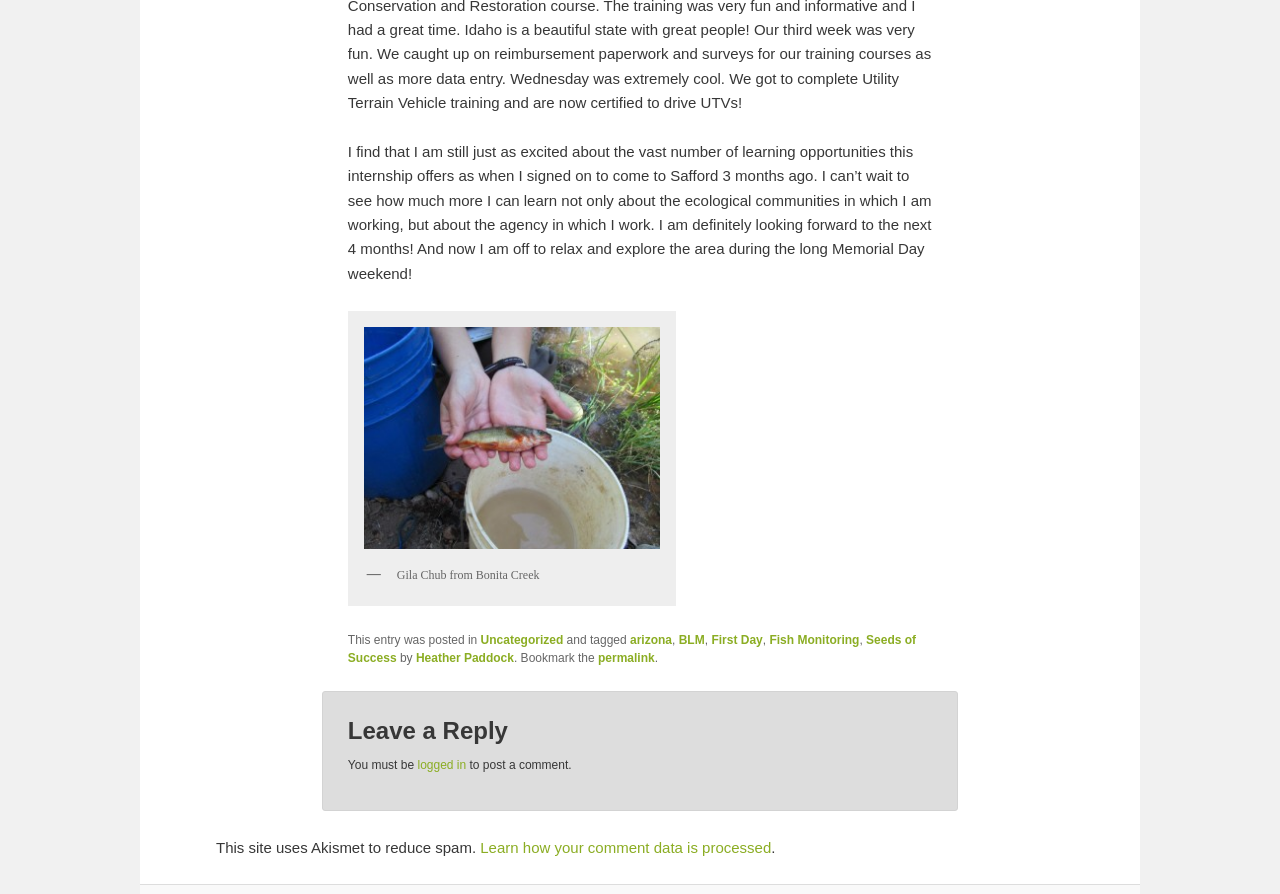Find the bounding box coordinates for the UI element whose description is: "Fish Monitoring". The coordinates should be four float numbers between 0 and 1, in the format [left, top, right, bottom].

[0.601, 0.708, 0.671, 0.723]